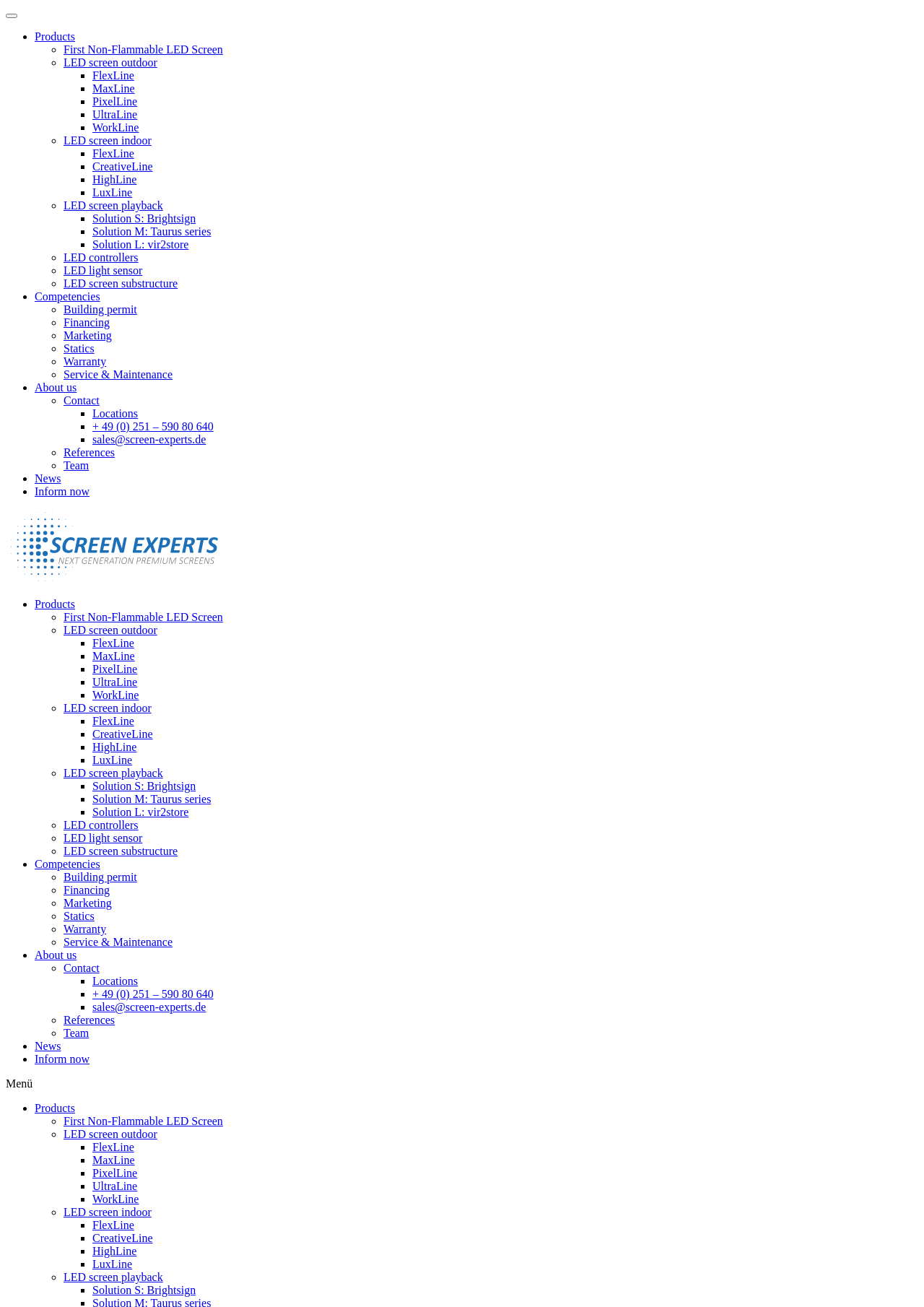For the following element description, predict the bounding box coordinates in the format (top-left x, top-left y, bottom-right x, bottom-right y). All values should be floating point numbers between 0 and 1. Description: Building permit

[0.069, 0.666, 0.148, 0.676]